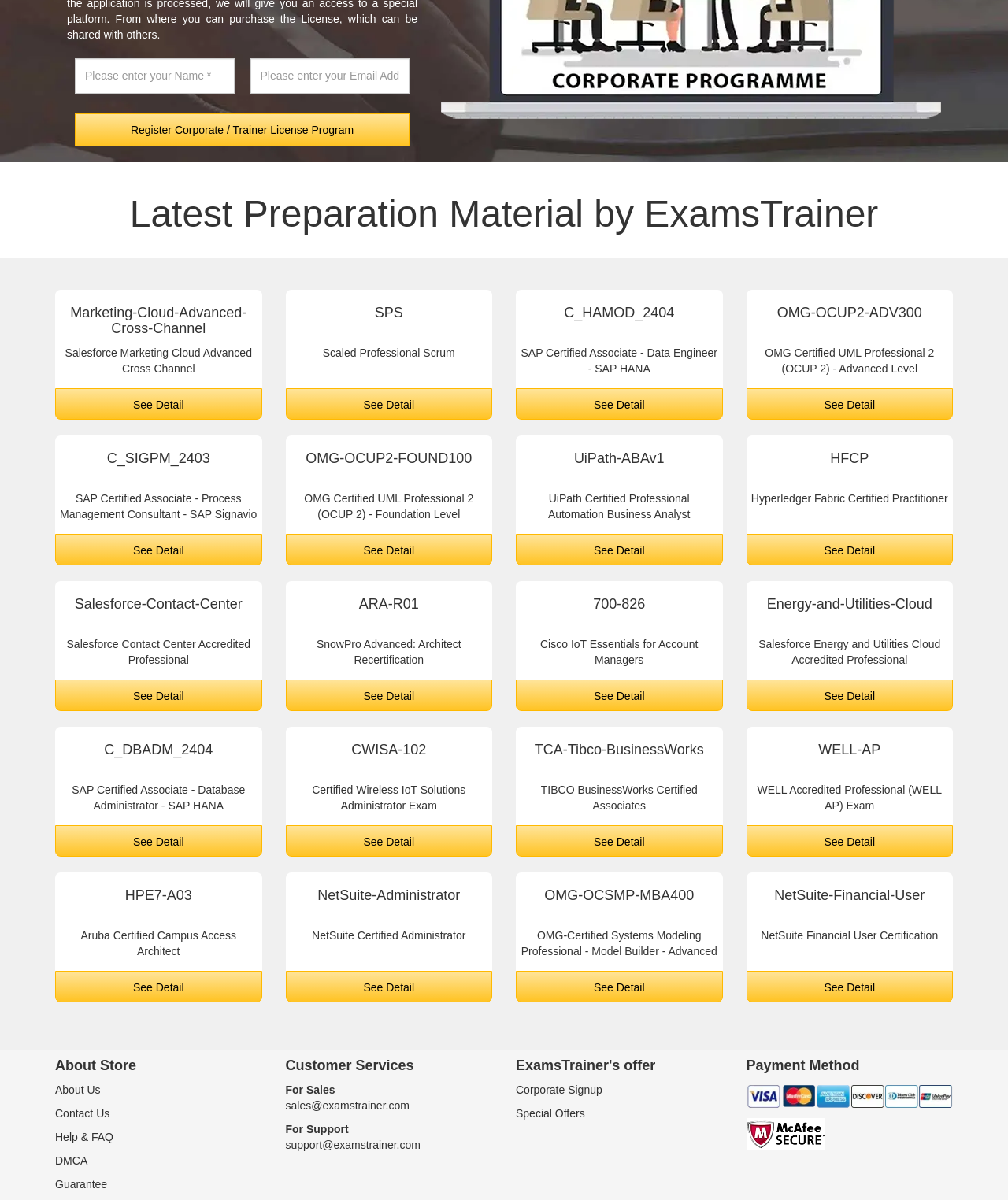How many preparation materials are listed on this webpage?
Examine the image closely and answer the question with as much detail as possible.

I counted the number of StaticText elements that describe preparation materials, such as 'Salesforce Marketing Cloud Advanced Cross Channel' and 'SAP Certified Associate - Data Engineer - SAP HANA'. There are 15 preparation materials listed on this webpage.